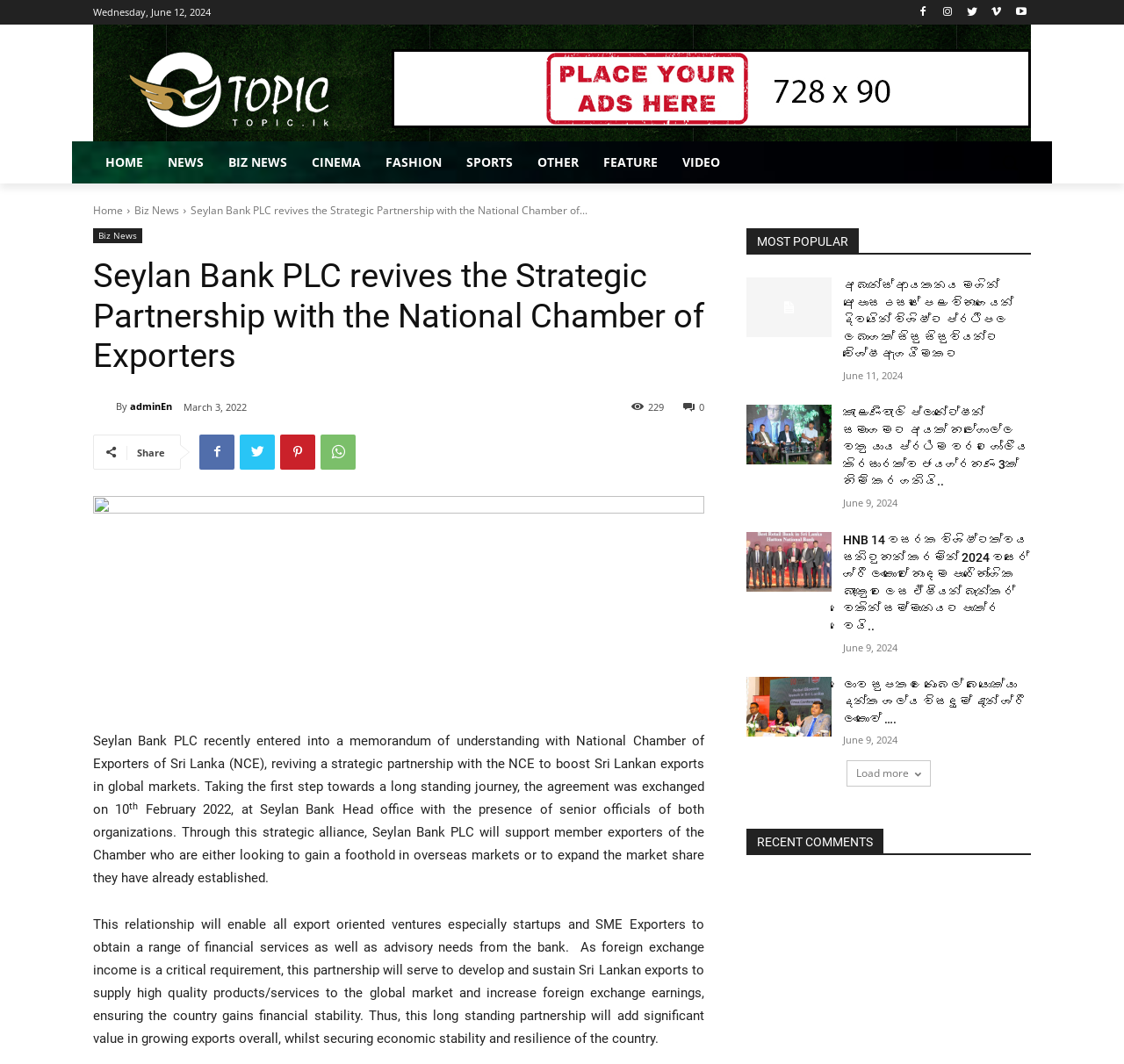Please provide a comprehensive response to the question based on the details in the image: What is the name of the bank mentioned in the article?

I found the name of the bank by reading the heading 'Seylan Bank PLC revives the Strategic Partnership with the National Chamber of Exporters' which is located at the top of the article.